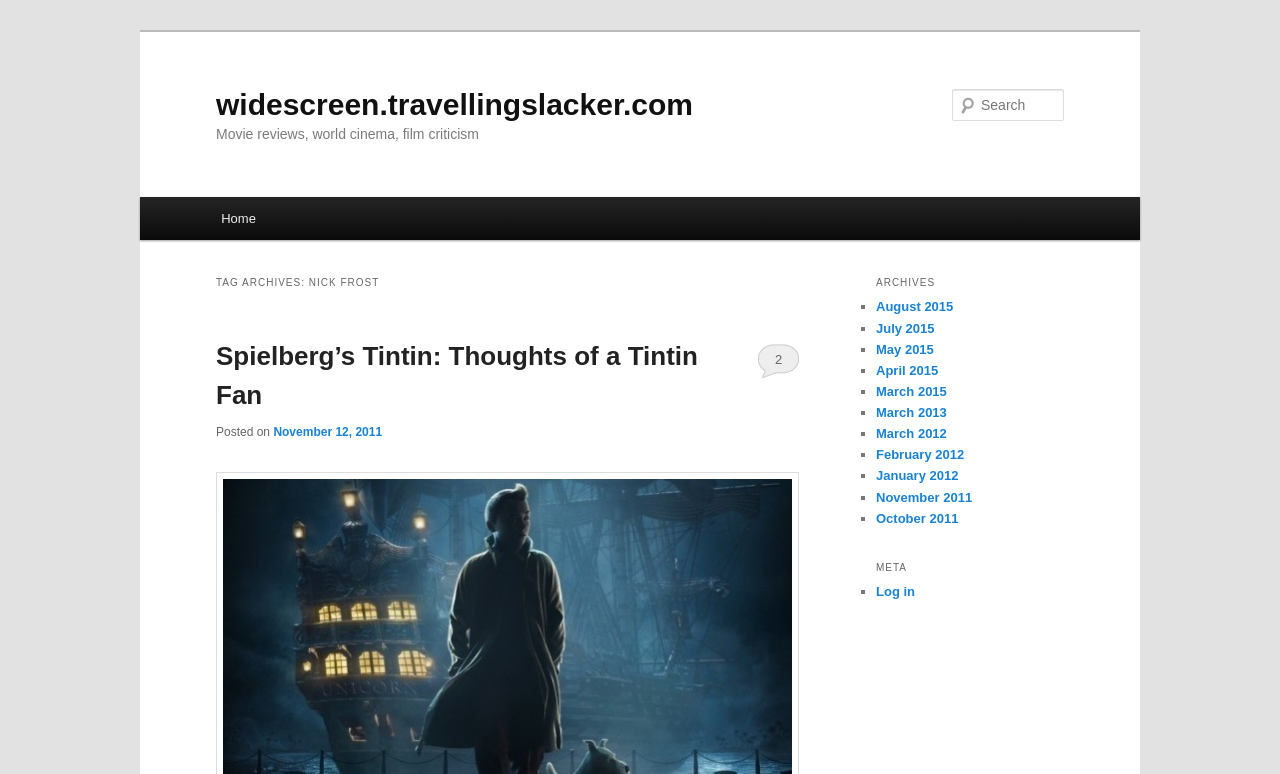What is the title of the first article listed?
Refer to the image and give a detailed response to the question.

The first article listed is a link element with the text 'Spielberg’s Tintin: Thoughts of a Tintin Fan', which suggests that it is the title of the article.